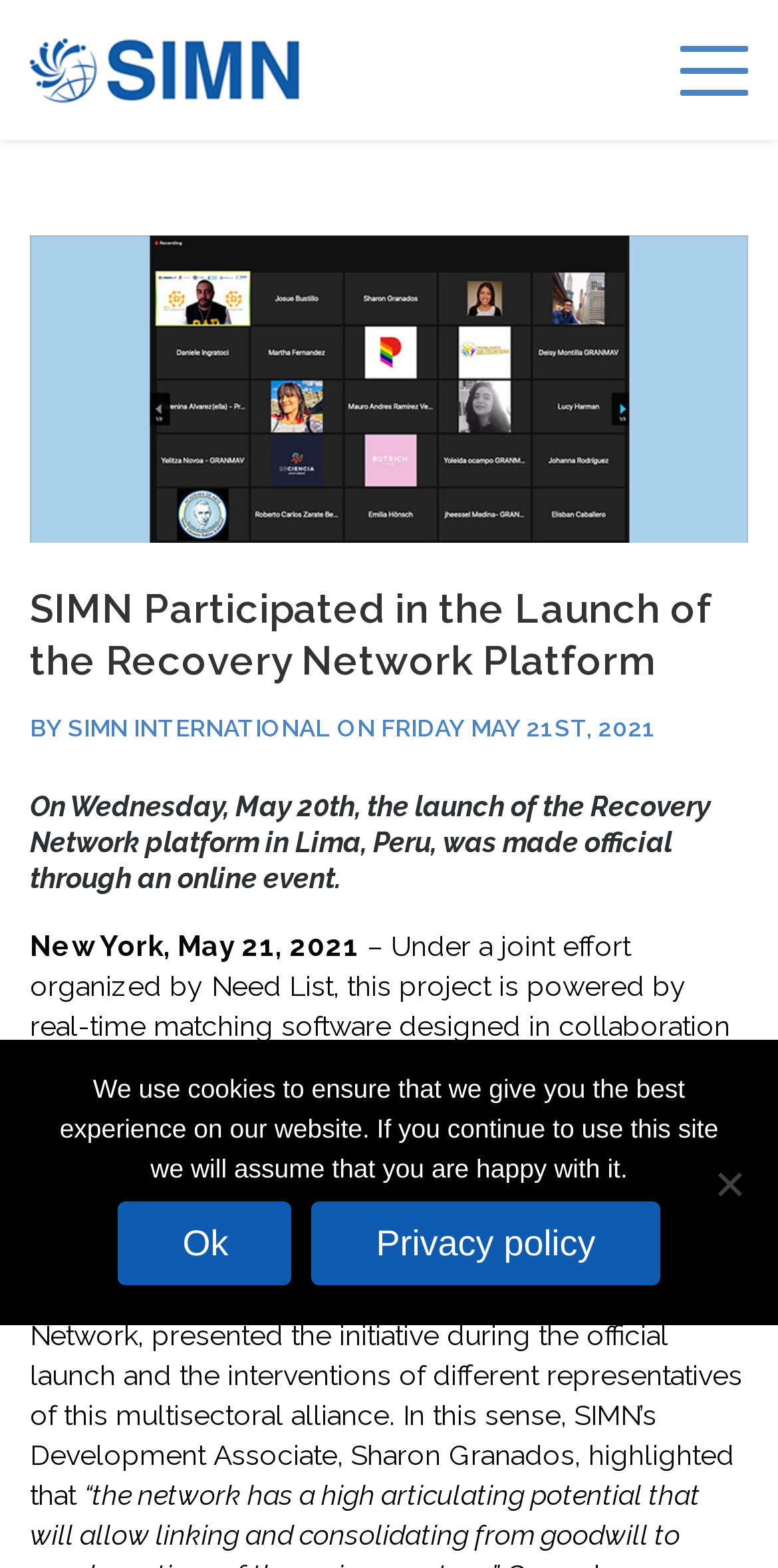Using the provided element description, identify the bounding box coordinates as (top-left x, top-left y, bottom-right x, bottom-right y). Ensure all values are between 0 and 1. Description: Friday May 21st, 2021

[0.49, 0.455, 0.844, 0.473]